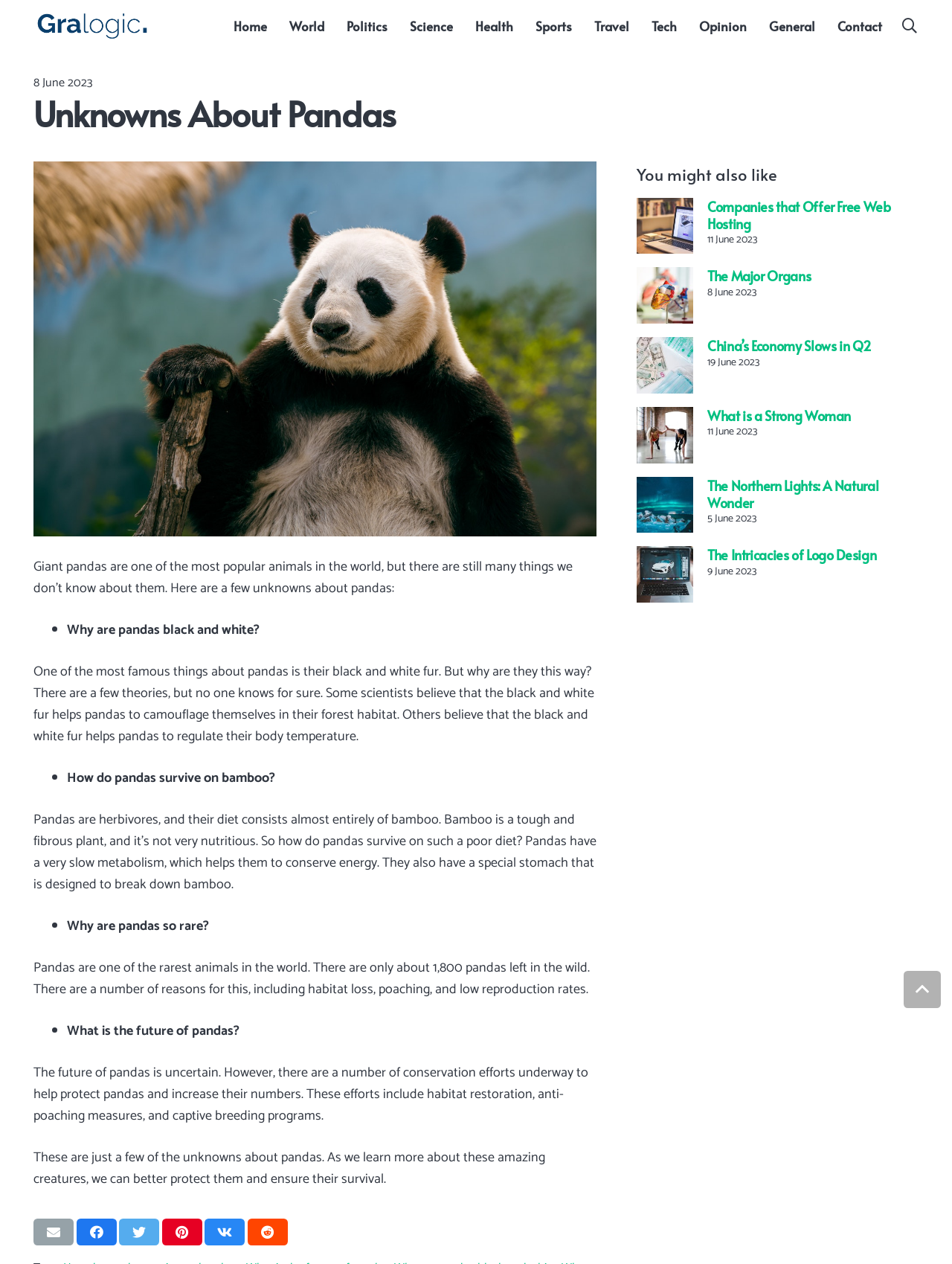Identify the bounding box coordinates for the UI element described as follows: aria-label="Email this" title="Email this". Use the format (top-left x, top-left y, bottom-right x, bottom-right y) and ensure all values are floating point numbers between 0 and 1.

[0.035, 0.964, 0.077, 0.985]